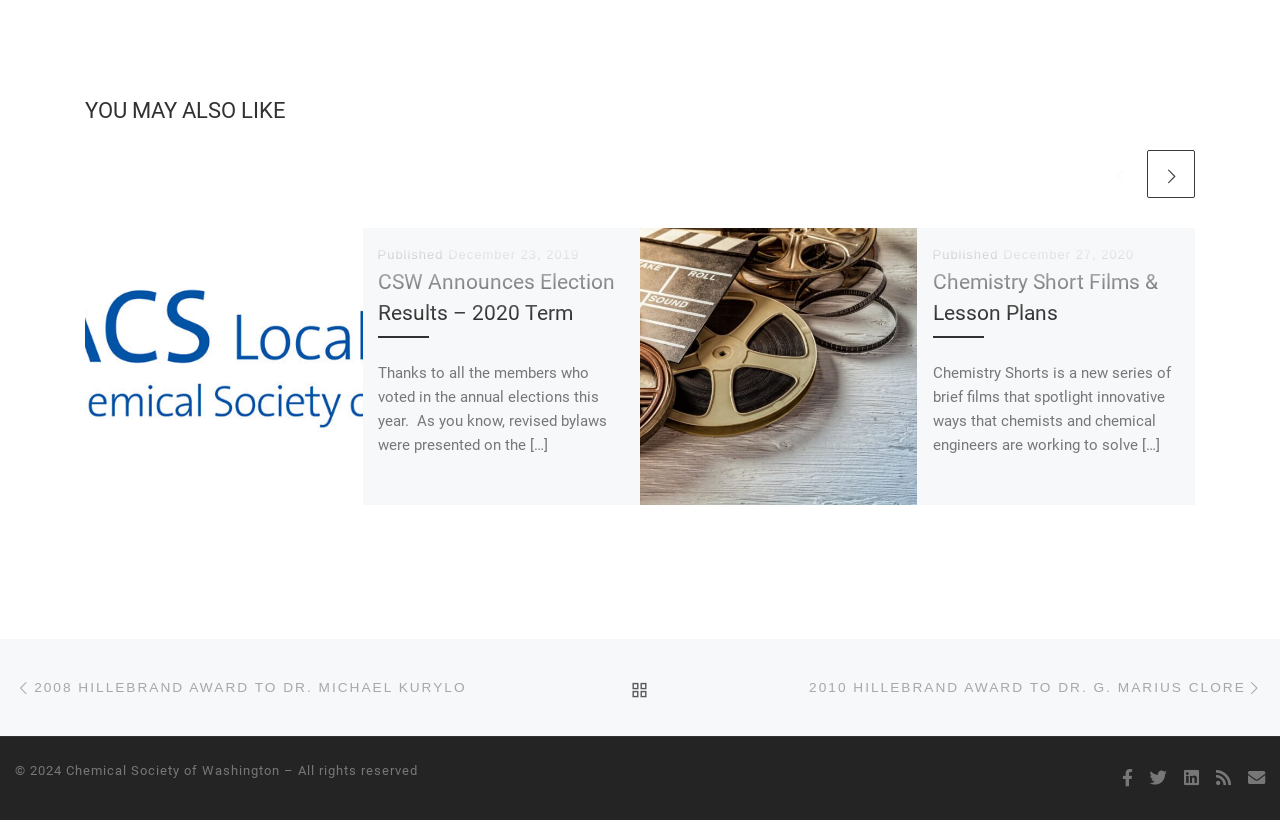Indicate the bounding box coordinates of the element that must be clicked to execute the instruction: "Click the 'Events' link". The coordinates should be given as four float numbers between 0 and 1, i.e., [left, top, right, bottom].

None